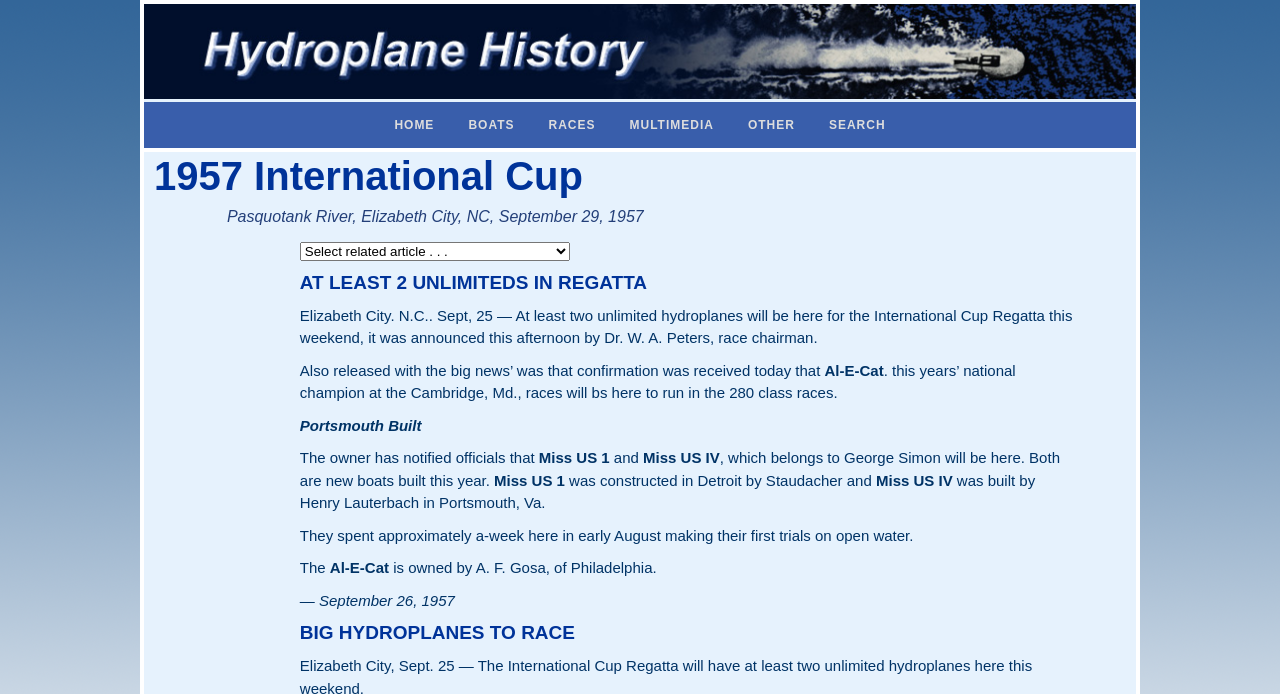Who is the owner of Miss US 1?
Based on the visual details in the image, please answer the question thoroughly.

I found the answer by reading the text 'which belongs to George Simon will be here.' which mentions that George Simon is the owner of Miss US 1.